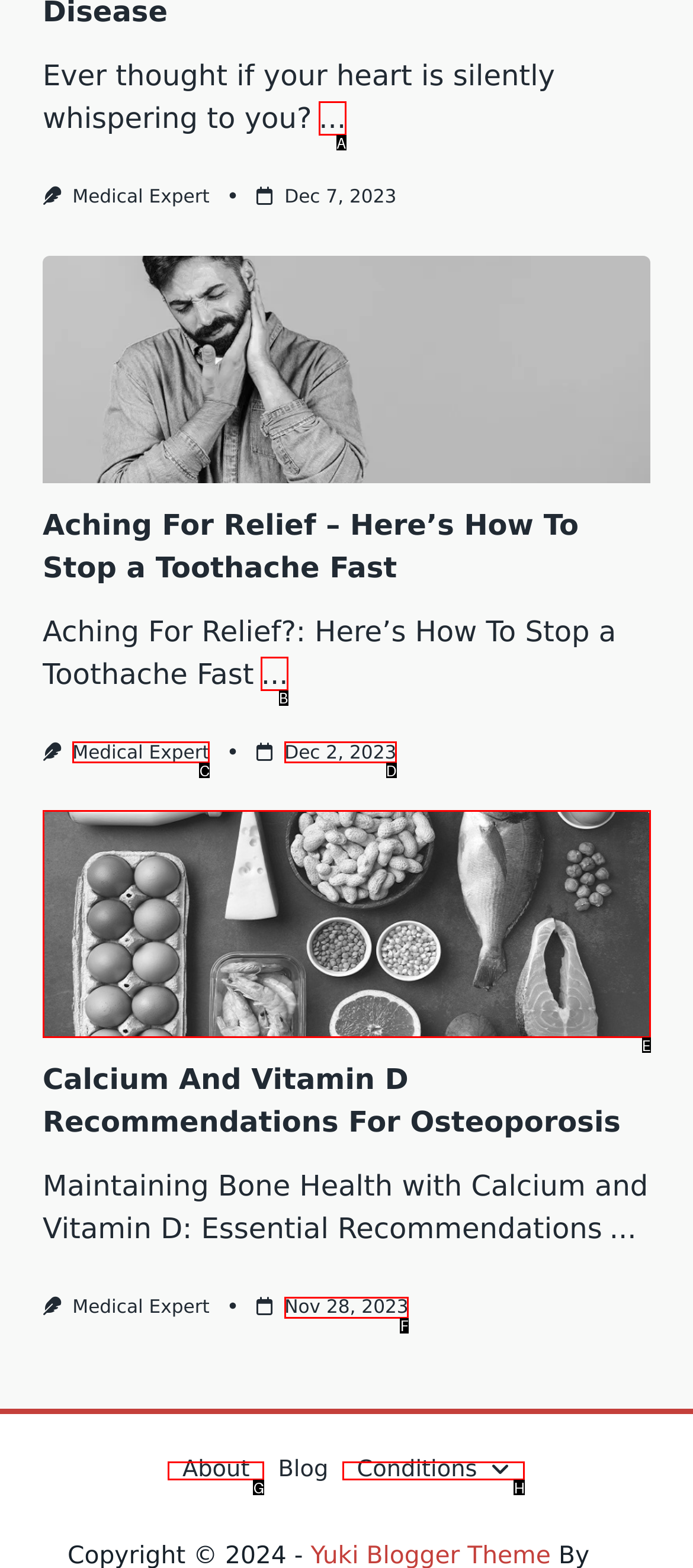Select the letter from the given choices that aligns best with the description: Conditions. Reply with the specific letter only.

H